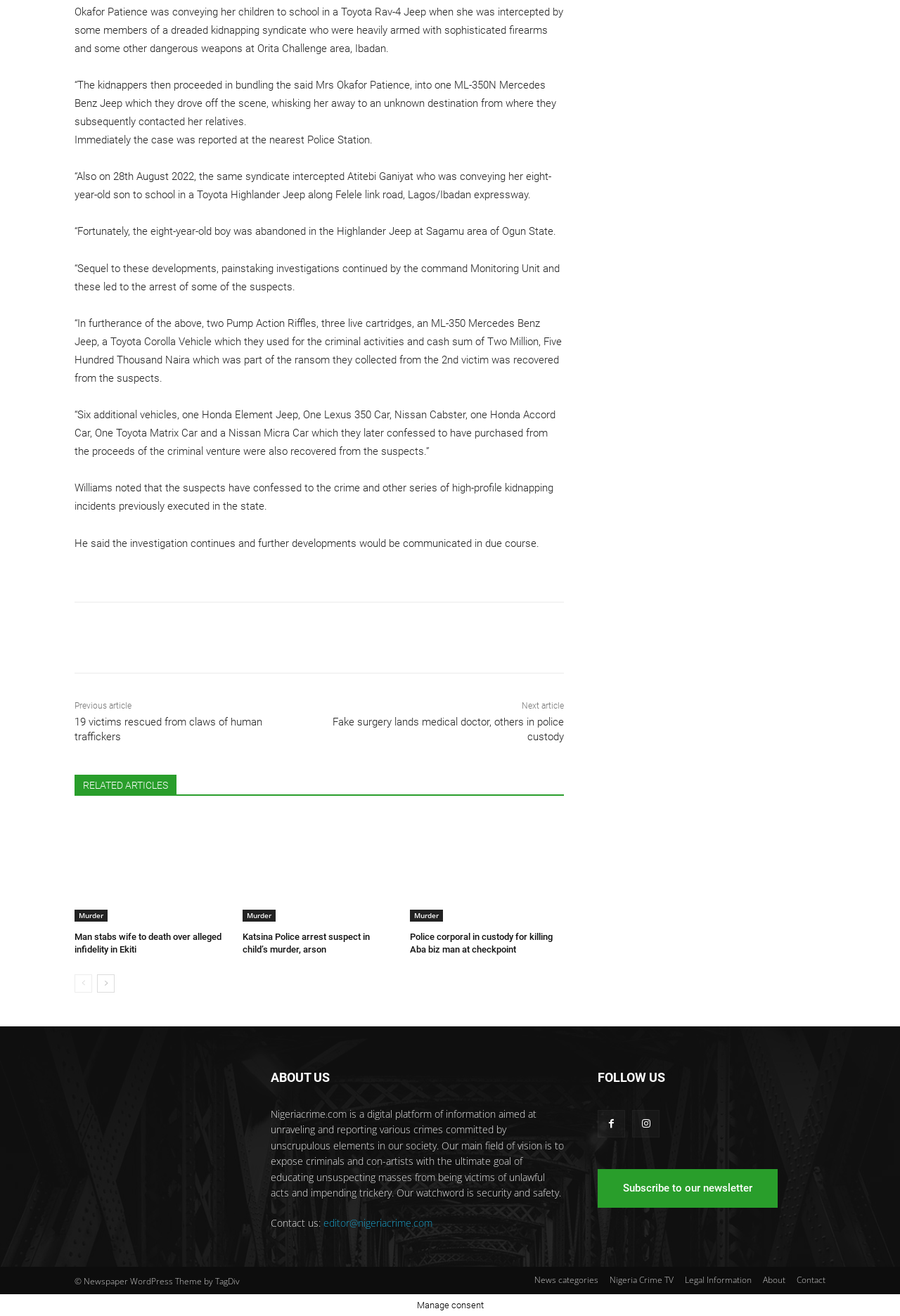Locate the bounding box of the user interface element based on this description: "Subscribe to our newsletter".

[0.664, 0.888, 0.864, 0.918]